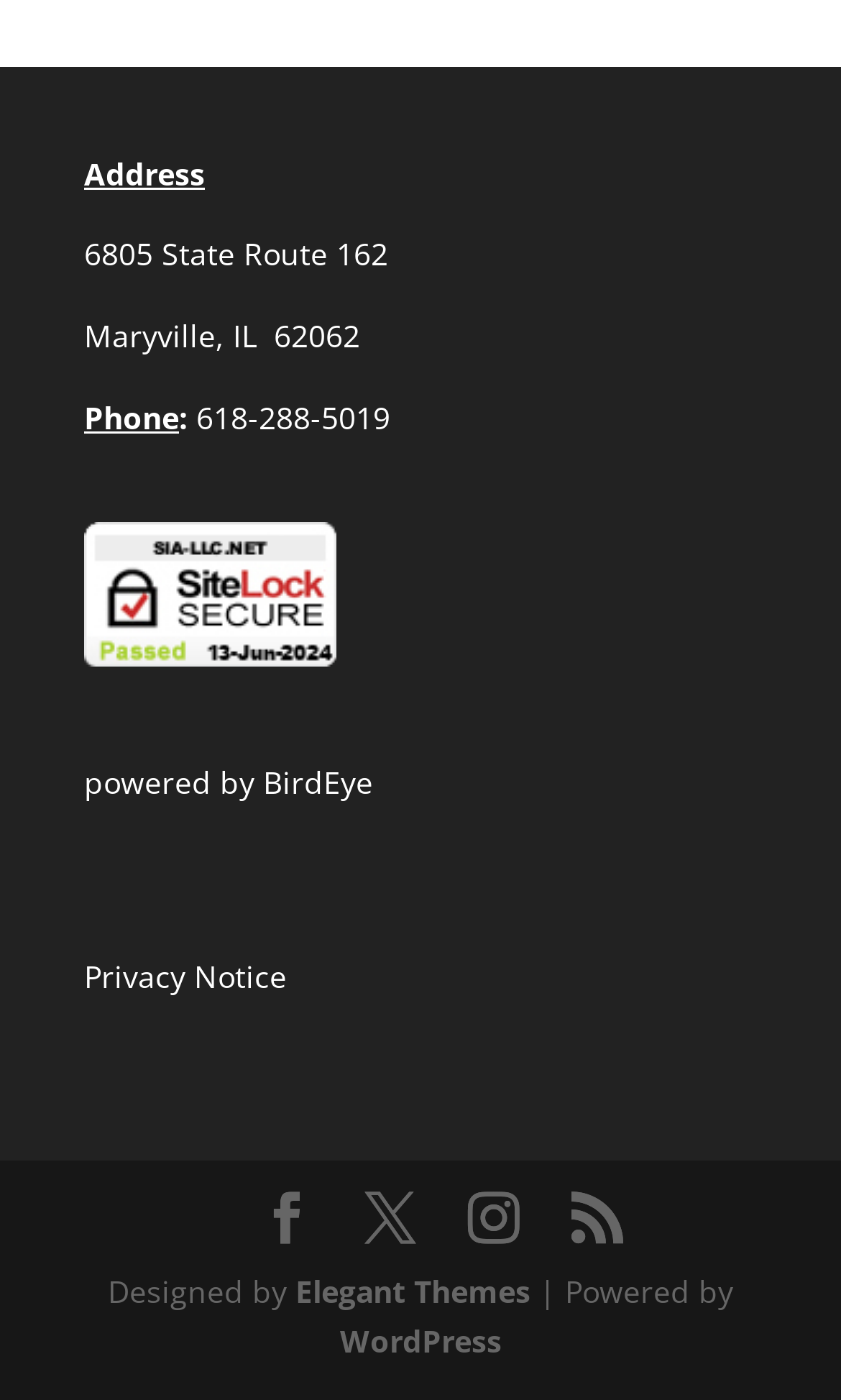Indicate the bounding box coordinates of the element that needs to be clicked to satisfy the following instruction: "Visit WordPress". The coordinates should be four float numbers between 0 and 1, i.e., [left, top, right, bottom].

[0.404, 0.943, 0.596, 0.973]